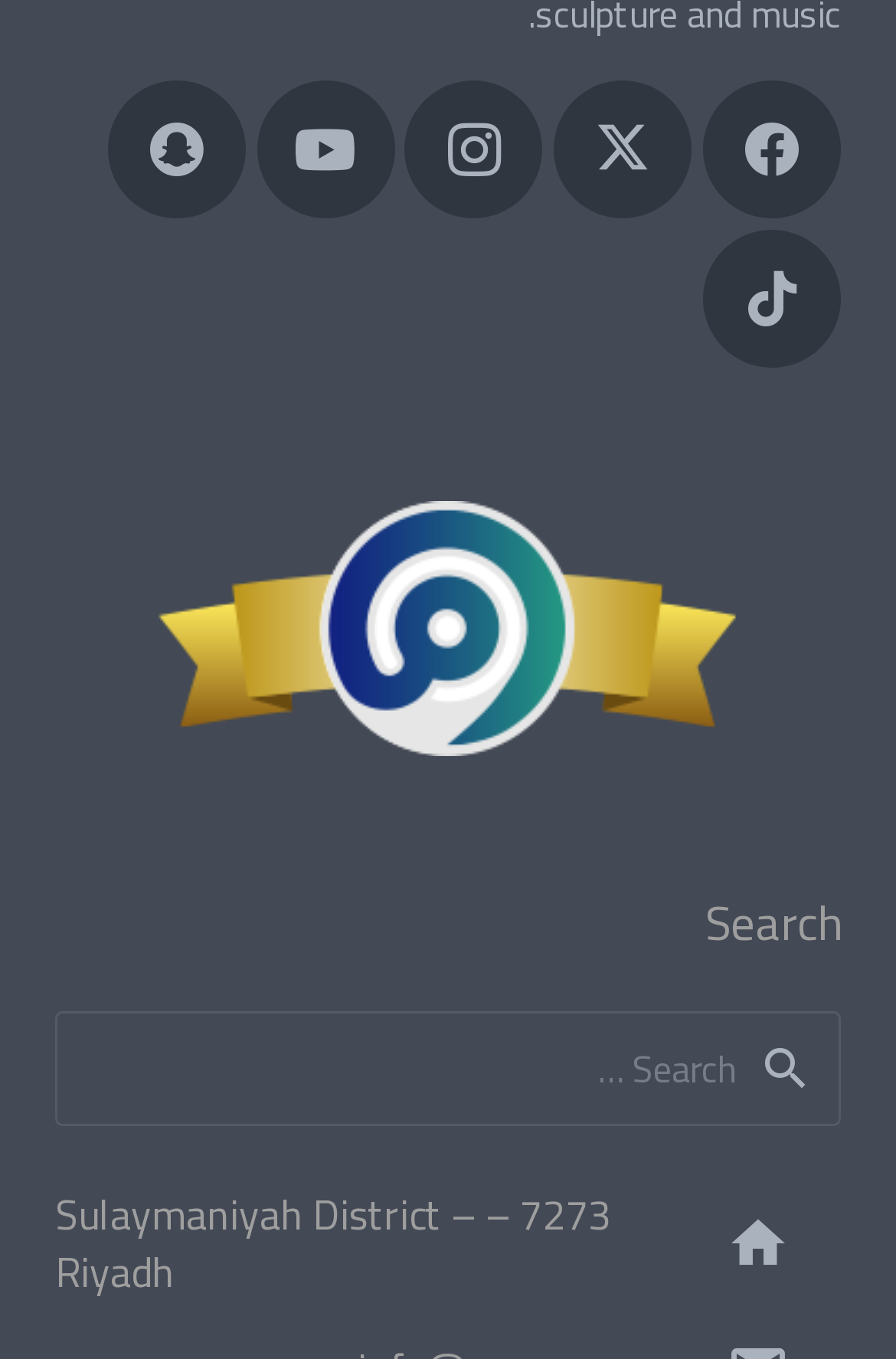Determine the bounding box coordinates of the clickable element to complete this instruction: "Search on YouTube". Provide the coordinates in the format of four float numbers between 0 and 1, [left, top, right, bottom].

[0.286, 0.059, 0.44, 0.161]